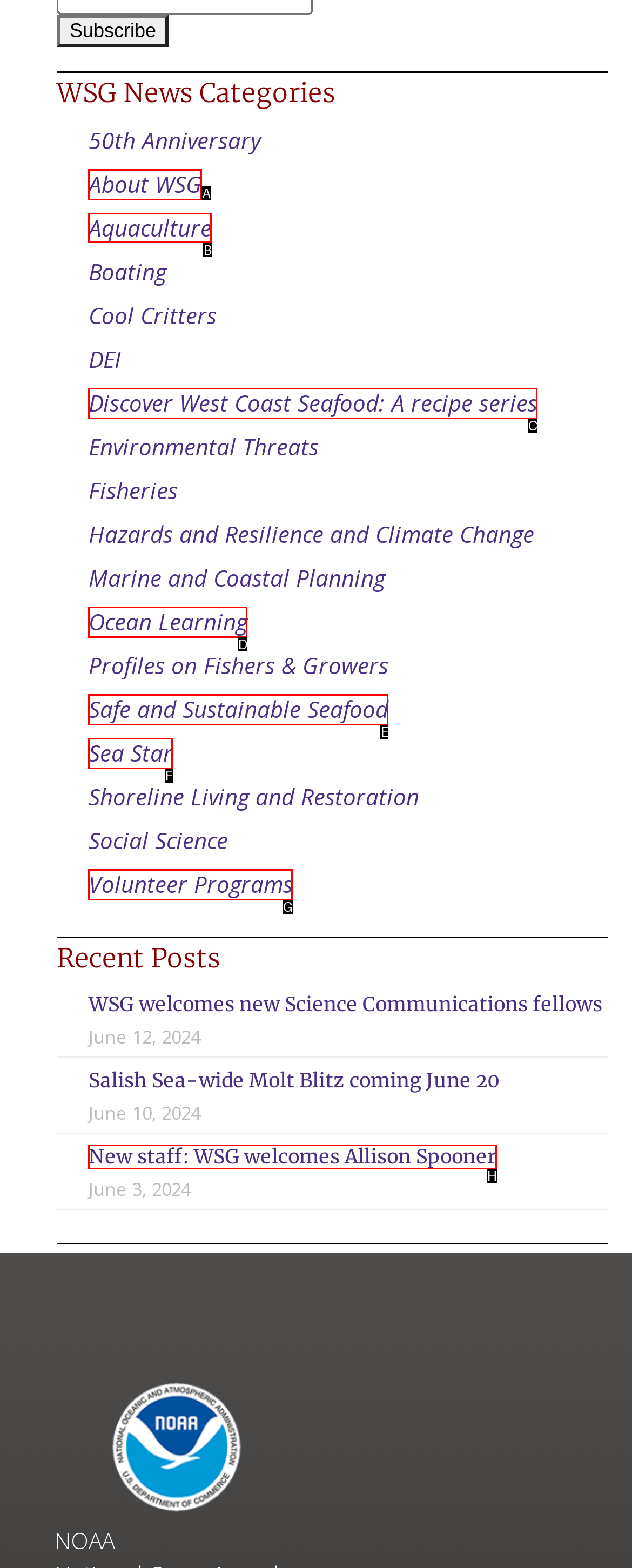Identify the letter of the option to click in order to Explore the category of Aquaculture. Answer with the letter directly.

B